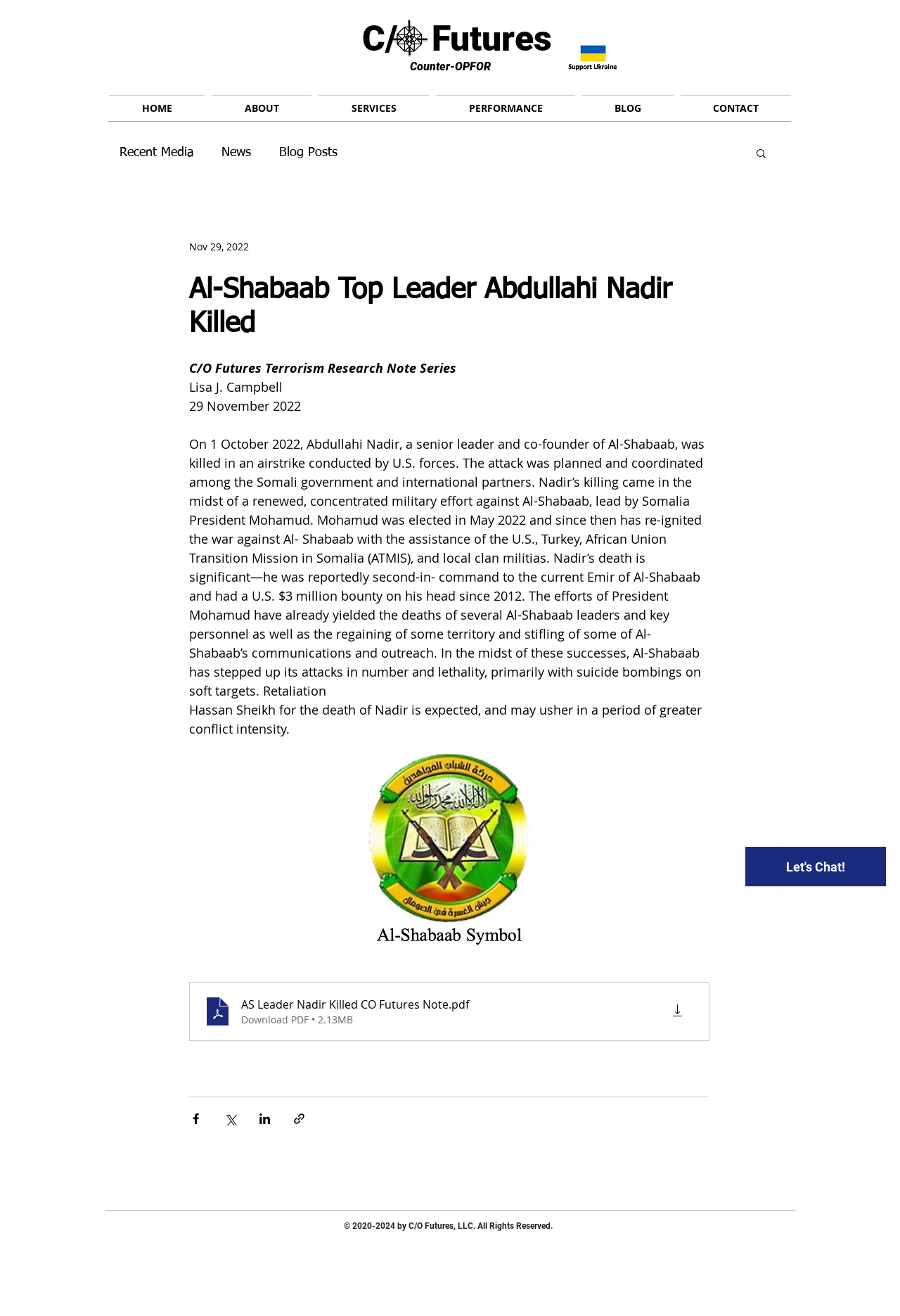What is the file format of the downloadable document?
Using the visual information, answer the question in a single word or phrase.

PDF